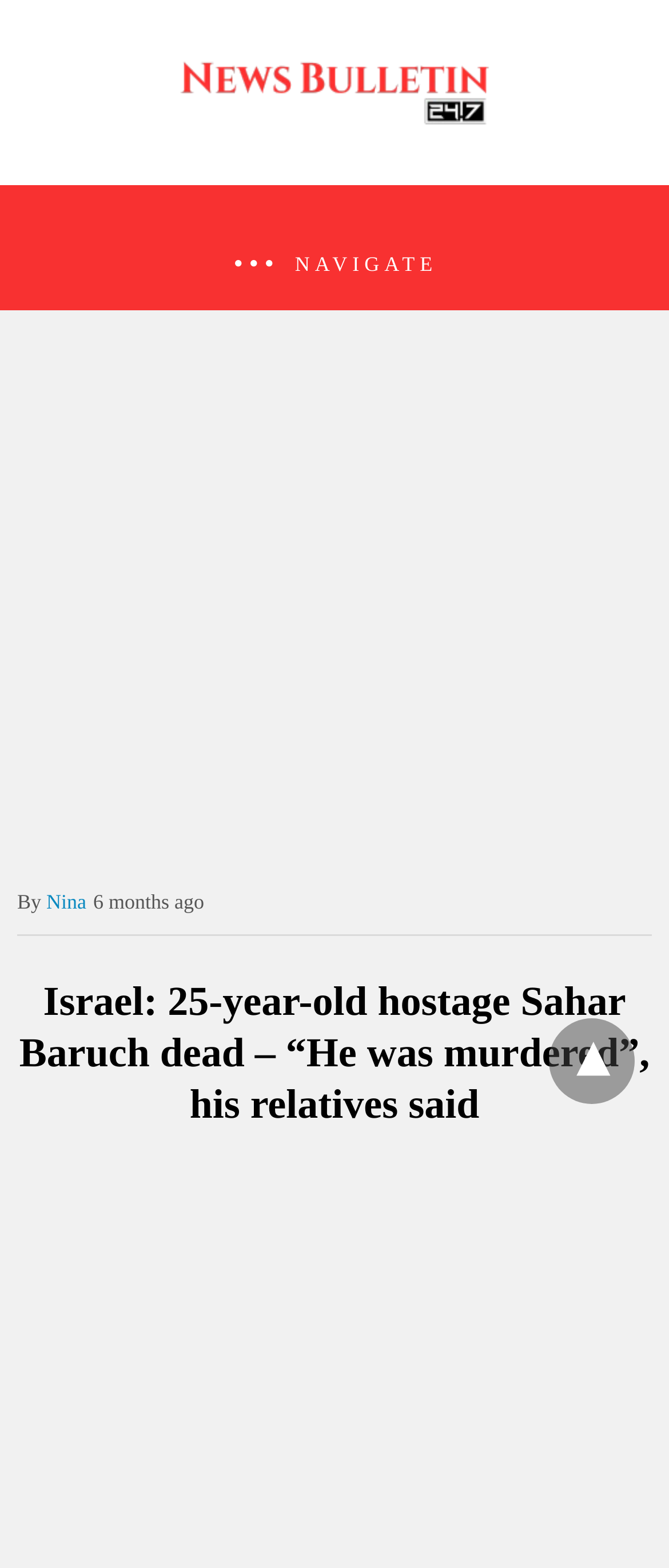Generate an in-depth caption that captures all aspects of the webpage.

The webpage appears to be a news article page. At the top, there is a navigation button labeled "Navigation" that spans the entire width of the page. Below the navigation button, there is a link to "News Bulletin 247" that takes up about two-thirds of the page width.

On the left side of the page, there is a section with a header that reads "Israel: 25-year-old hostage Sahar Baruch dead – “He was murdered”, his relatives said". This header is quite prominent, taking up about a quarter of the page height.

Below the header, there are two lines of text: "Nina" and "6 months ago", which are likely the author's name and the publication date, respectively. These texts are positioned near the top-left corner of the page.

At the bottom-right corner of the page, there is a downward arrow link "▾", which may be a dropdown menu or a link to more content.

Overall, the webpage has a simple layout with a clear hierarchy of elements, making it easy to navigate and read.